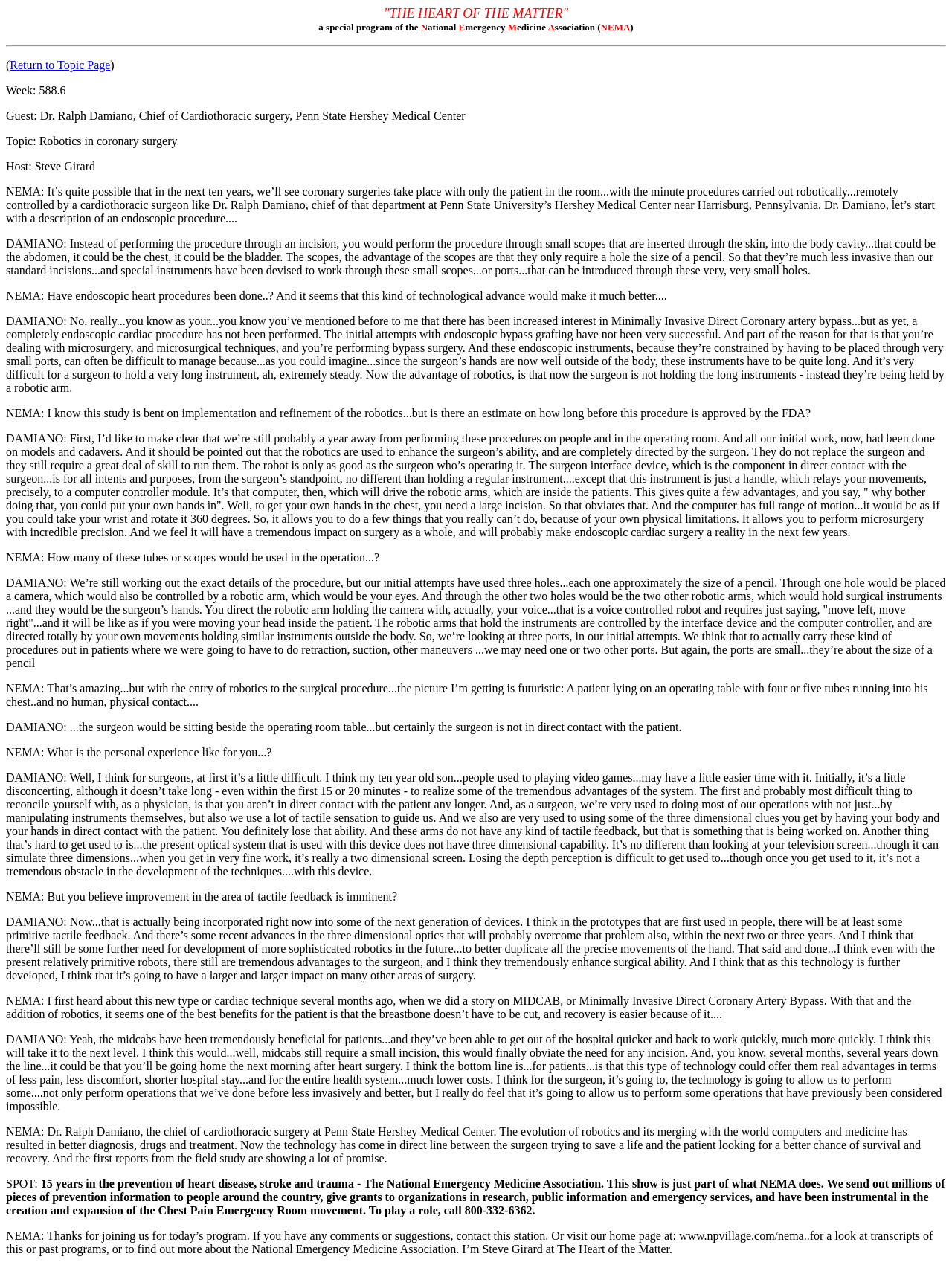Give a concise answer using one word or a phrase to the following question:
What is the topic of discussion?

Robotics in coronary surgery